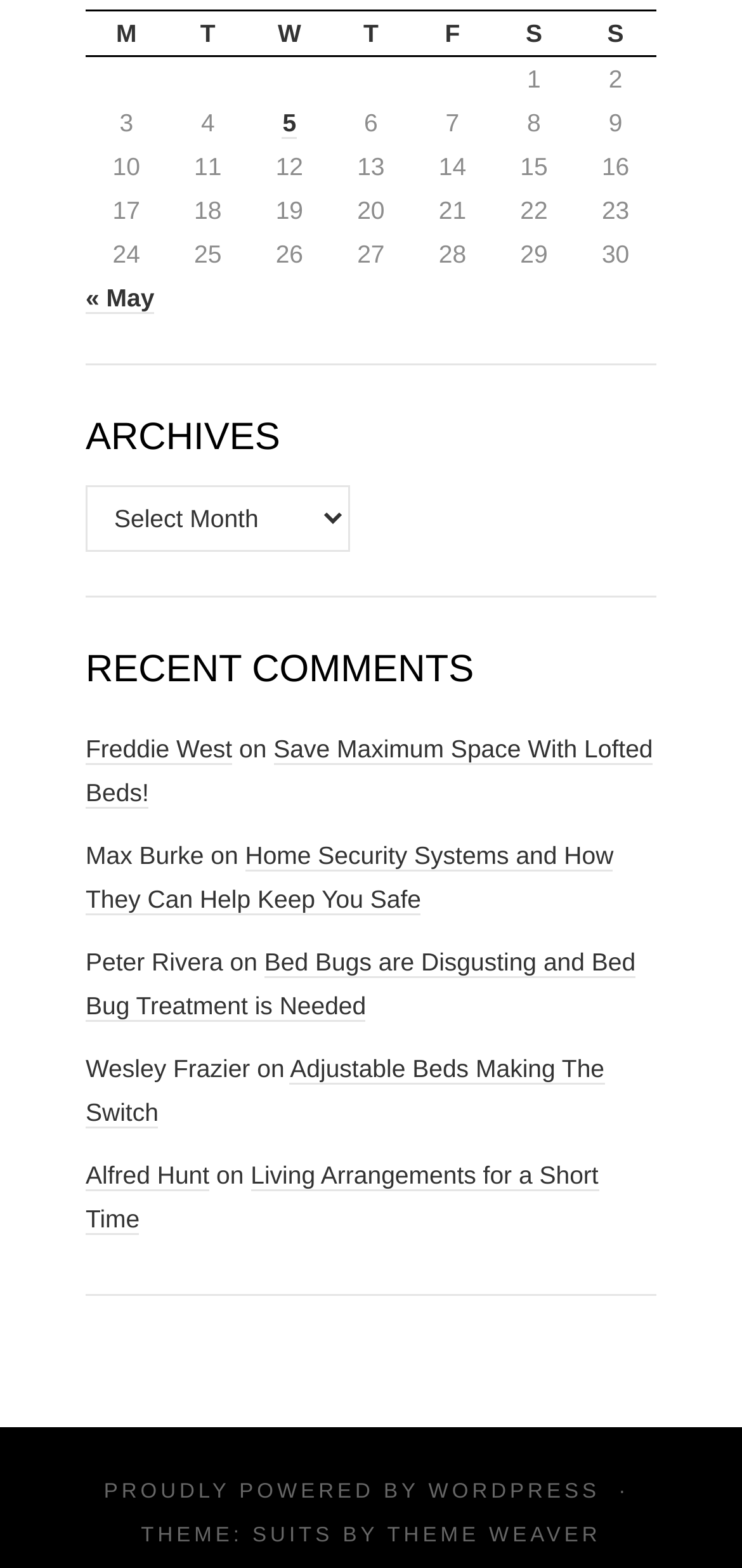Locate the bounding box coordinates of the element that should be clicked to fulfill the instruction: "Select an option from the 'Archives' combobox".

[0.115, 0.309, 0.472, 0.352]